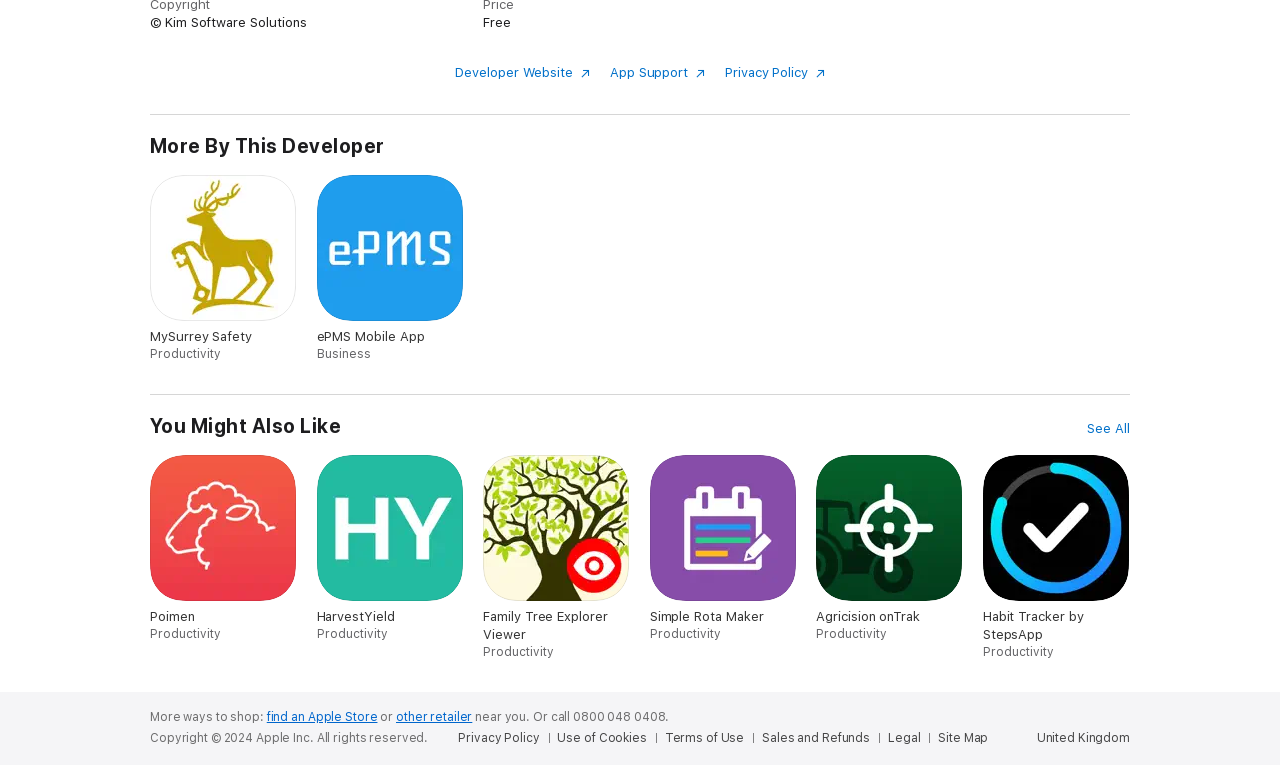Provide a single word or phrase to answer the given question: 
How many apps are listed under 'More By This Developer'?

2